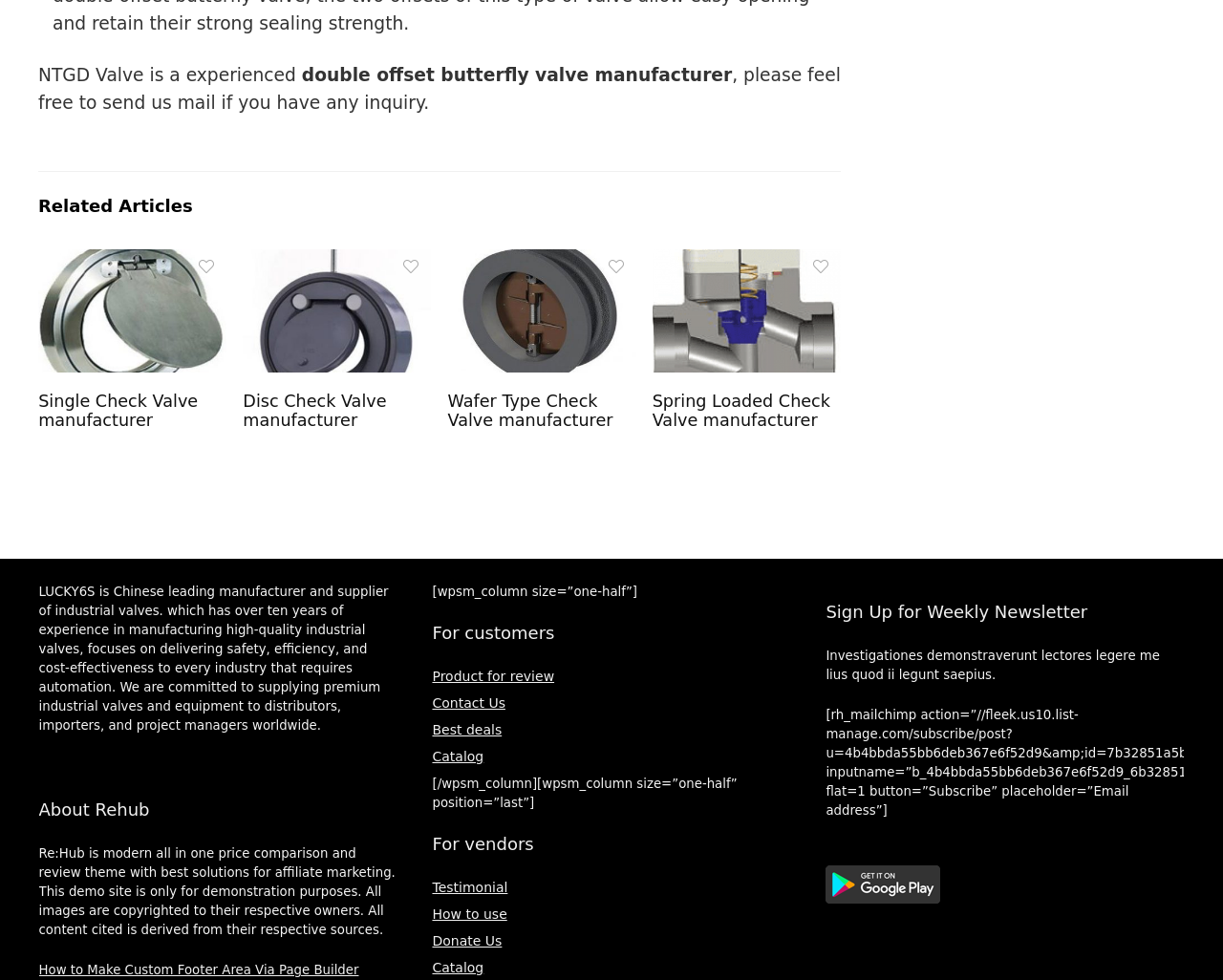How many related articles are listed?
Refer to the image and provide a one-word or short phrase answer.

4